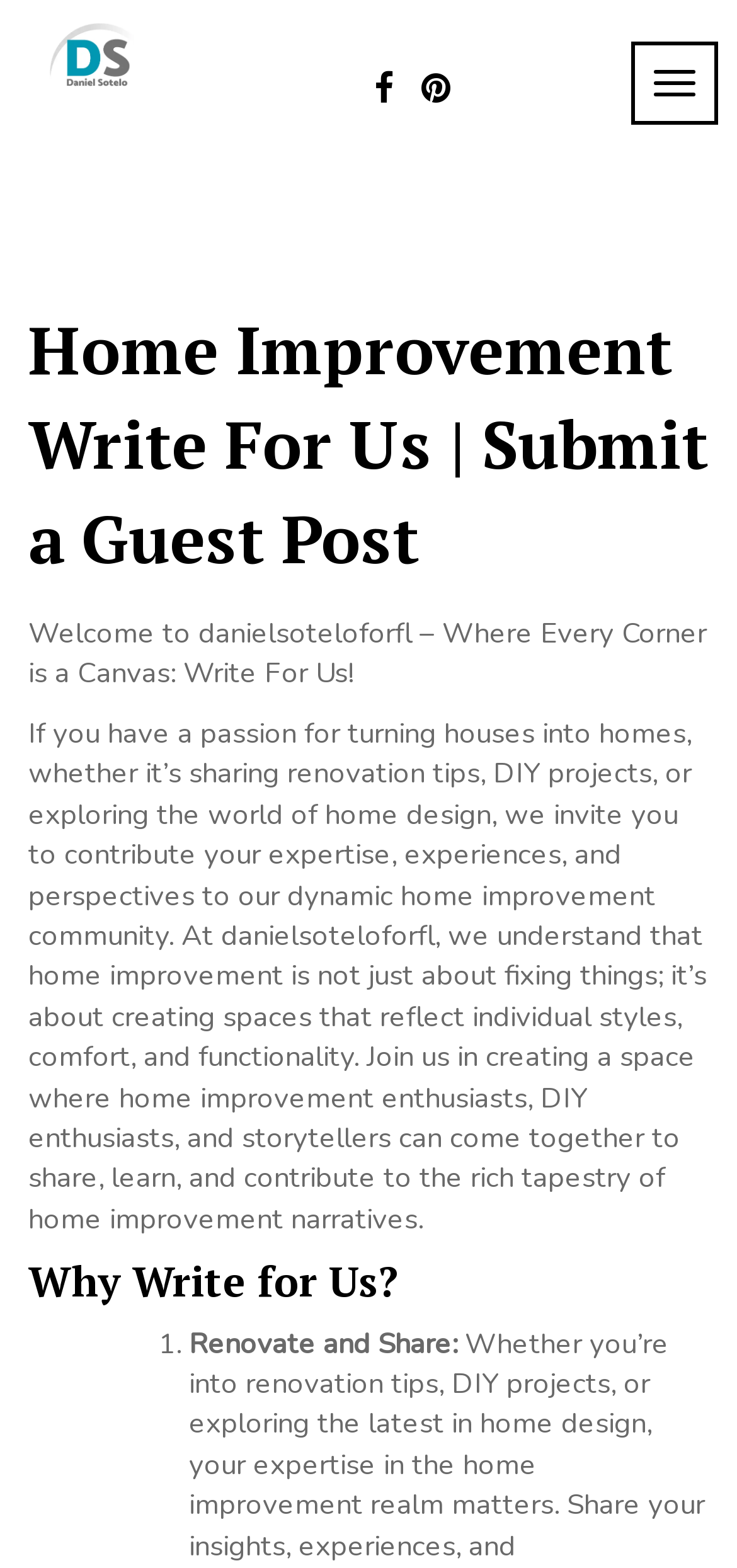What is the theme of the articles on the website?
Using the image, elaborate on the answer with as much detail as possible.

The theme of the articles on the website can be inferred from the static text 'If you have a passion for turning houses into homes...' which mentions home improvement, and the text '...renovation tips, DIY projects, or exploring the world of home design...' which suggests that the website is focused on home improvement.